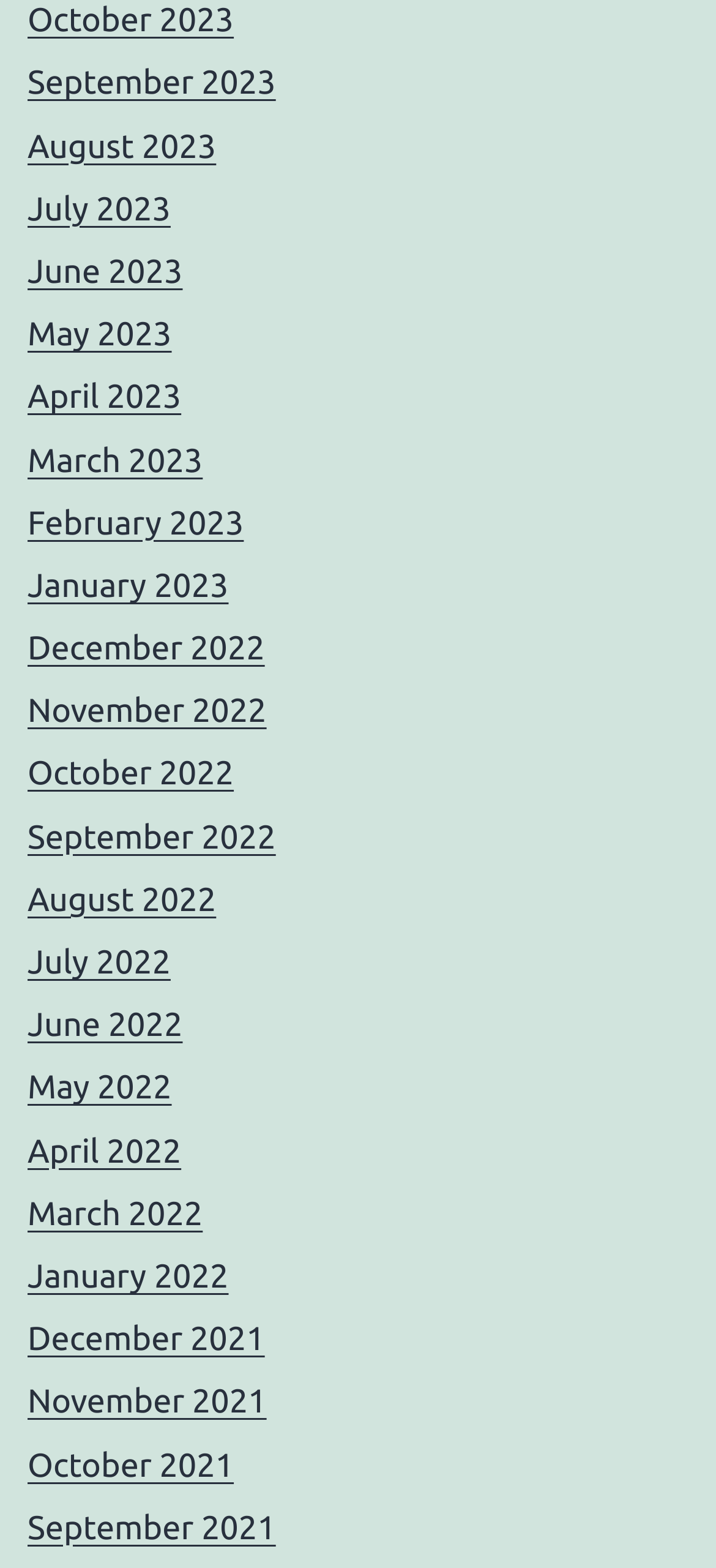Give a one-word or short phrase answer to this question: 
What is the earliest month listed?

December 2021